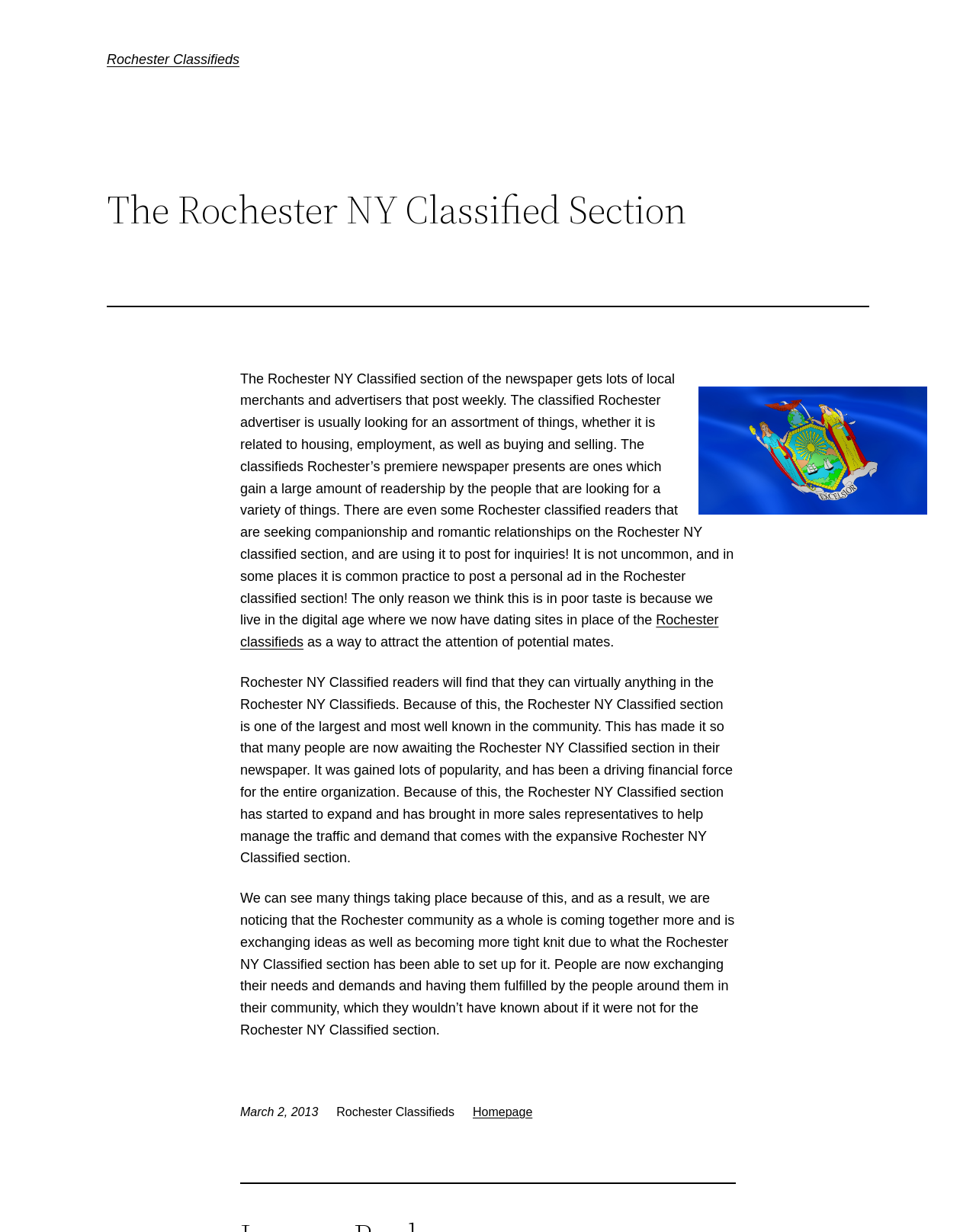Elaborate on the webpage's design and content in a detailed caption.

The webpage is about the Rochester NY Classified section of a newspaper. At the top, there is a heading "Rochester Classifieds" followed by a link with the same text. Below this, there is another heading "The Rochester NY Classified Section" which is more prominent. A horizontal separator line divides the top section from the rest of the page.

On the right side of the page, there is an image related to Classifieds Rochester. Below the image, there is a block of text that describes the purpose and popularity of the Rochester NY Classified section. The text explains that the section is widely read and used by local merchants and advertisers to post various ads, including those related to housing, employment, and personal relationships.

Below this text, there is a link to "Rochester classifieds" and another block of text that continues to describe the benefits of the classified section, including its ability to bring the community together. Further down, there is another block of text that discusses the impact of the classified section on the community.

At the bottom of the page, there is a timestamp "March 2, 2013" and a link to "Homepage" on the right side. The page also has a few horizontal separator lines that divide the different sections of content. Overall, the page is focused on providing information about the Rochester NY Classified section and its importance to the local community.